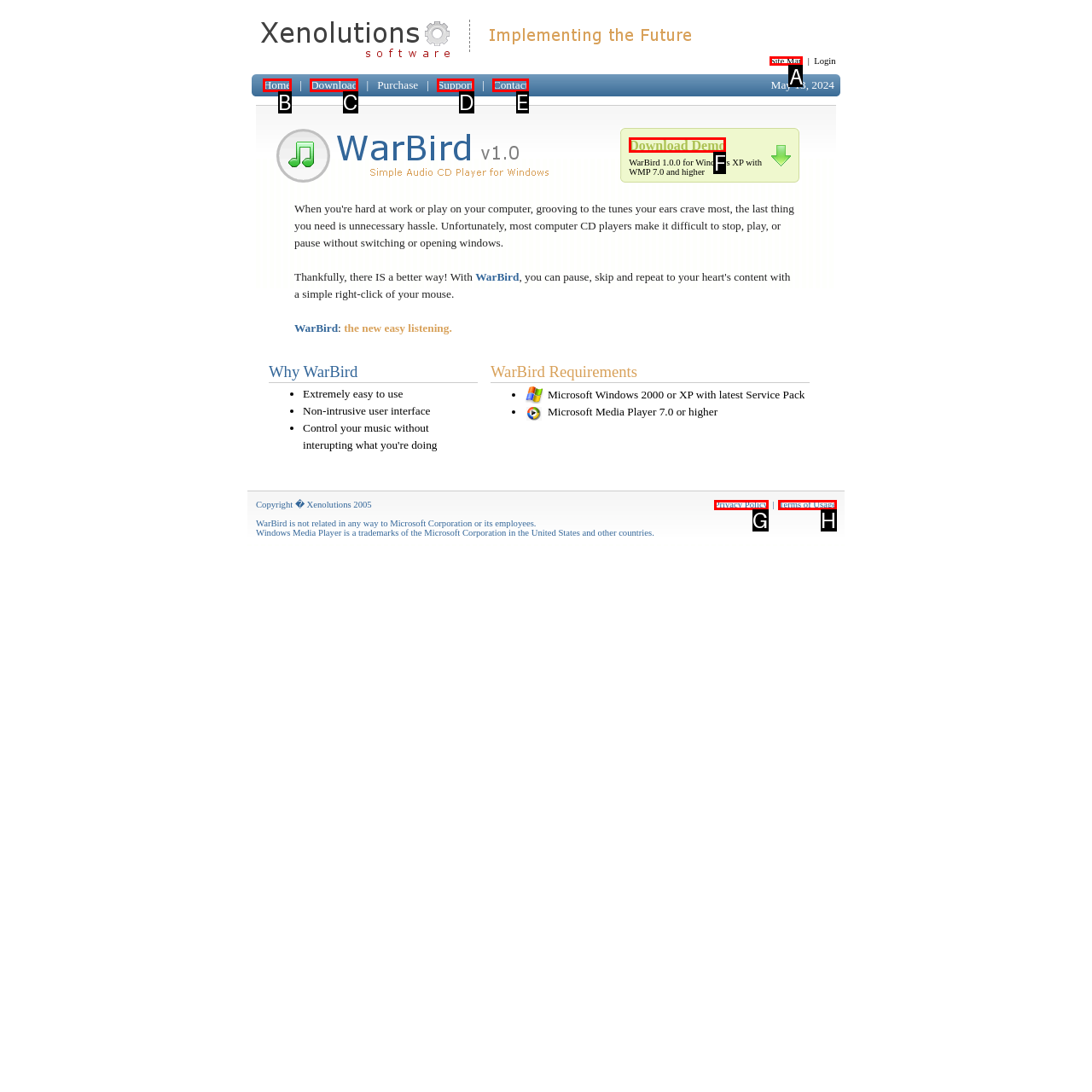Identify the letter of the option to click in order to Click Site Map. Answer with the letter directly.

A